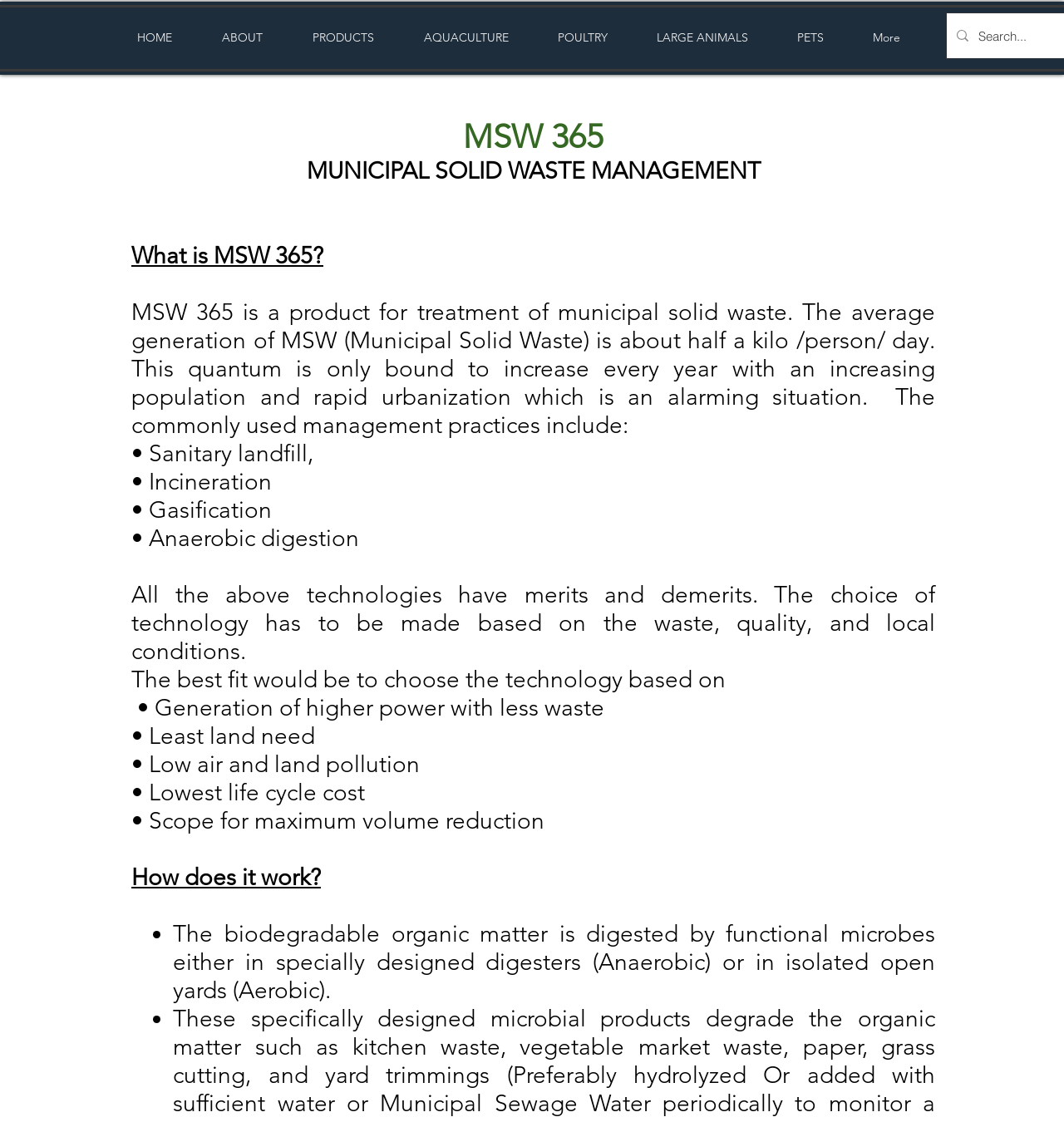Provide the bounding box coordinates of the UI element this sentence describes: "LARGE ANIMALS".

[0.606, 0.015, 0.738, 0.053]